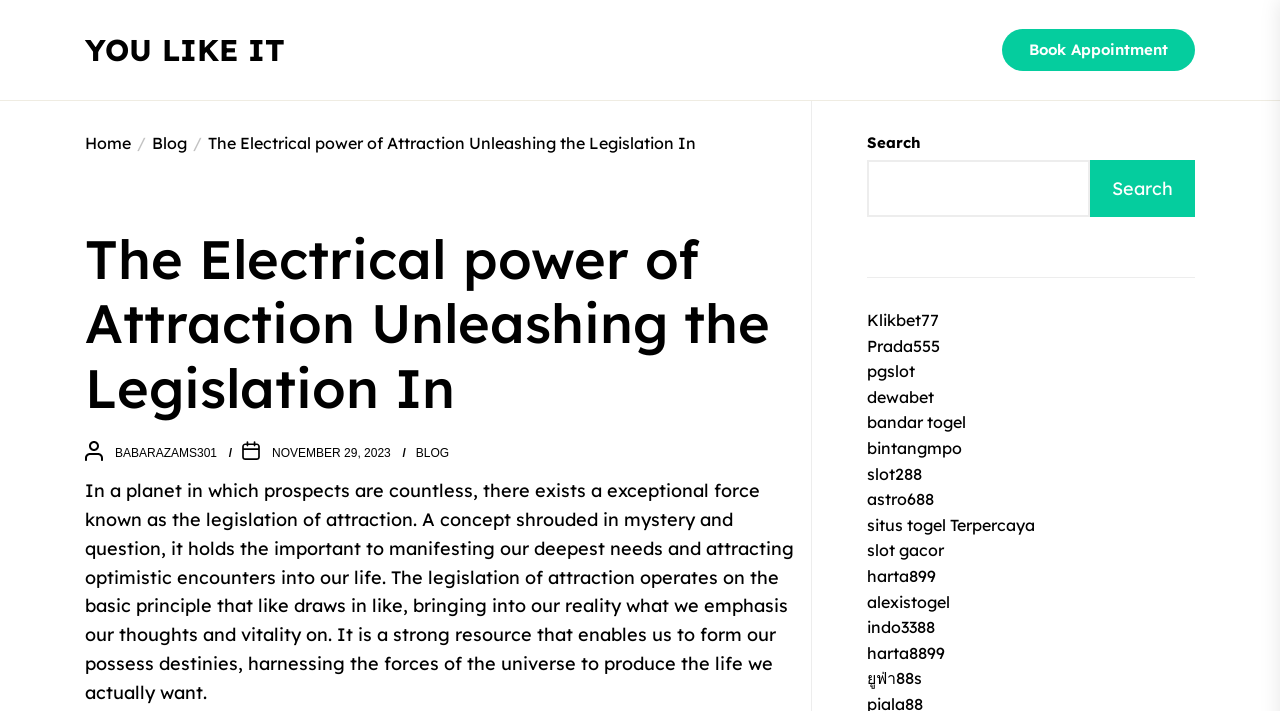Determine the bounding box coordinates of the clickable element necessary to fulfill the instruction: "Click on the 'YOU LIKE IT' link". Provide the coordinates as four float numbers within the 0 to 1 range, i.e., [left, top, right, bottom].

[0.066, 0.045, 0.223, 0.096]